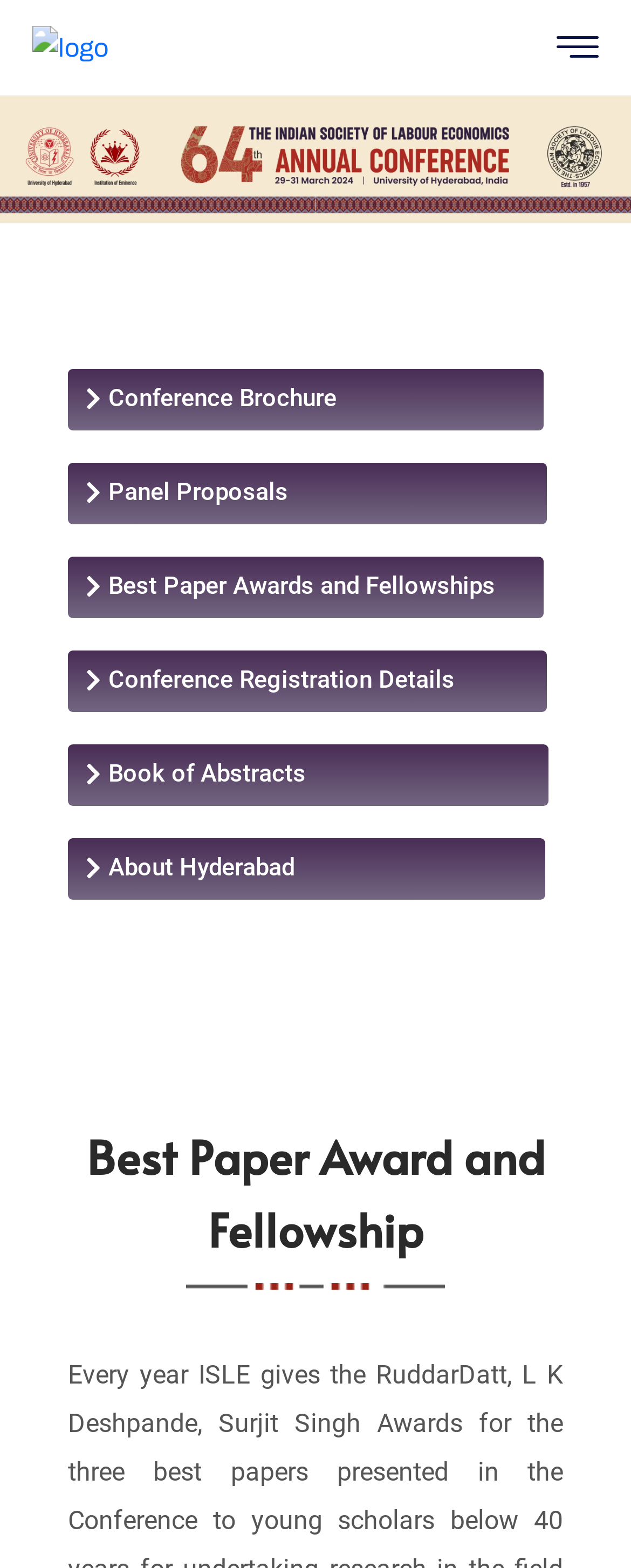Identify the bounding box coordinates necessary to click and complete the given instruction: "read Best Paper Award and Fellowship".

[0.113, 0.715, 0.887, 0.807]